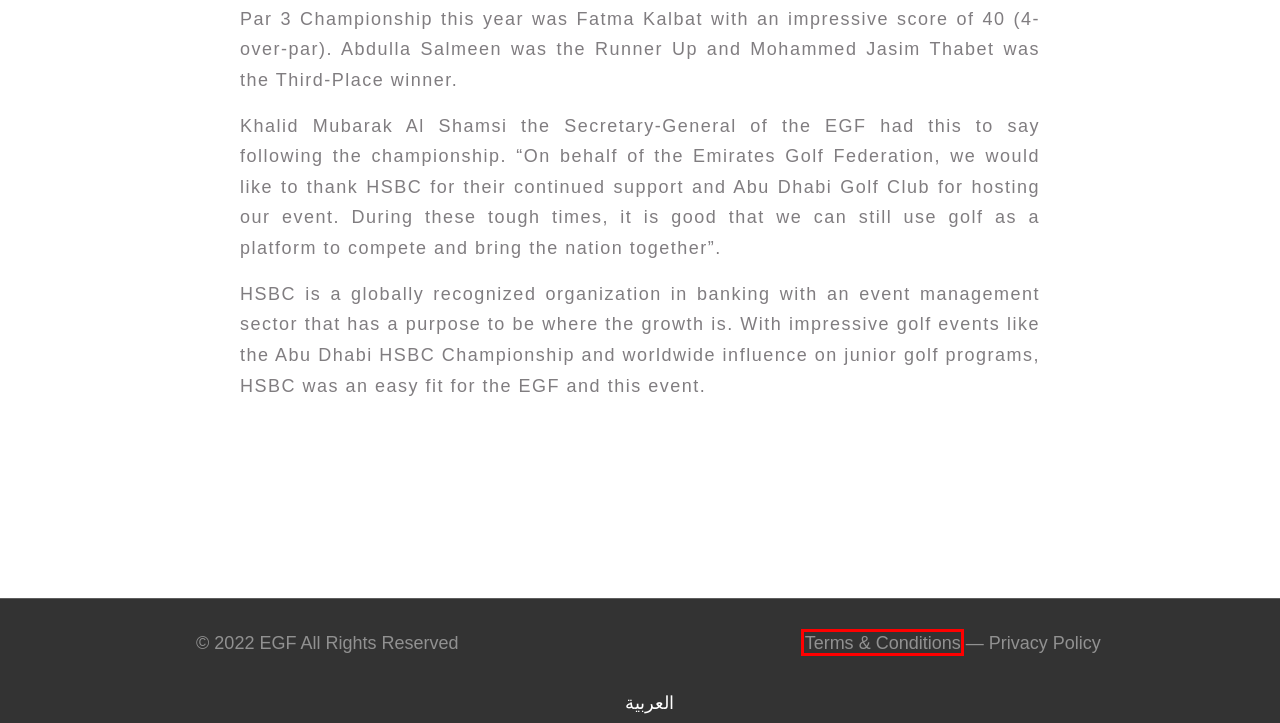Consider the screenshot of a webpage with a red bounding box and select the webpage description that best describes the new page that appears after clicking the element inside the red box. Here are the candidates:
A. Back 9 Bookings
B. Emirates Golf Federation
C. يوسف يفوز باللقب الرابع في كأس رؤساء الإمارات في المواجهة الفاصلة – Emirates Golf Federation
D. Cart – Emirates Golf Federation
E. TCs – Emirates Golf Federation
F. ALL NEWS – Emirates Golf Federation
G. Privacy Policy – Emirates Golf Federation
H. TOURNAMENTS – Emirates Golf Federation

E